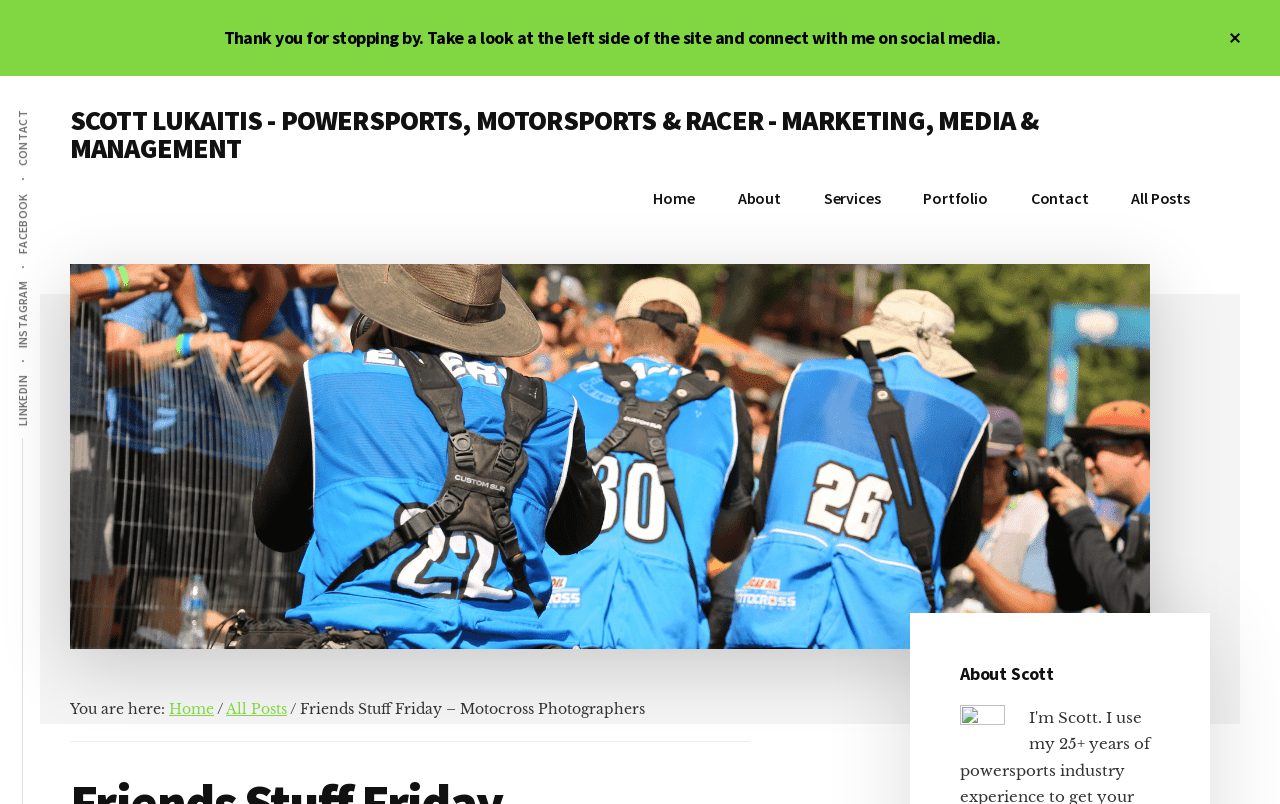Using the given description, provide the bounding box coordinates formatted as (top-left x, top-left y, bottom-right x, bottom-right y), with all values being floating point numbers between 0 and 1. Description: Banff National Park

None